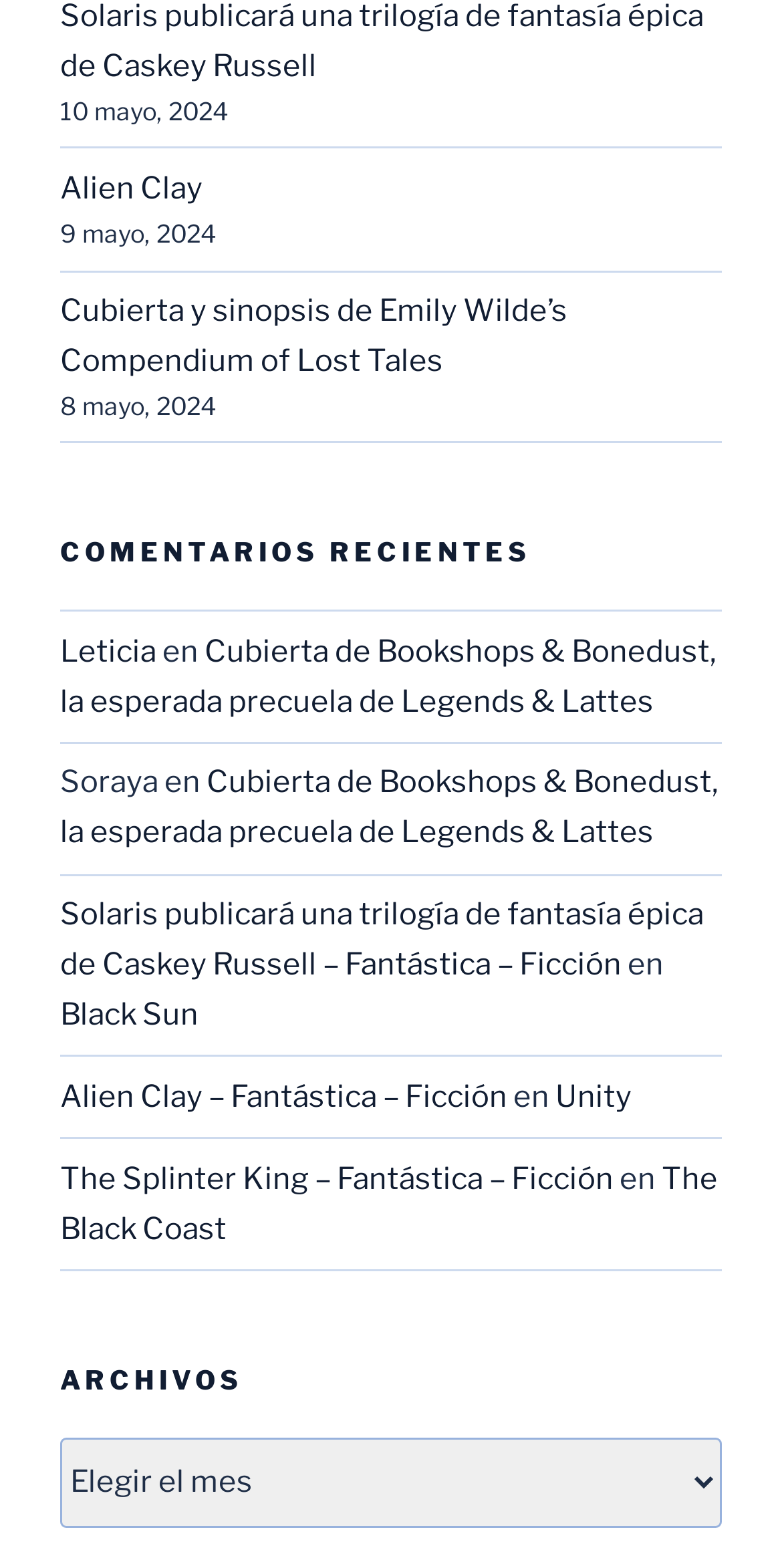Respond with a single word or short phrase to the following question: 
How many links are under the 'COMENTARIOS RECIENTES' heading?

7